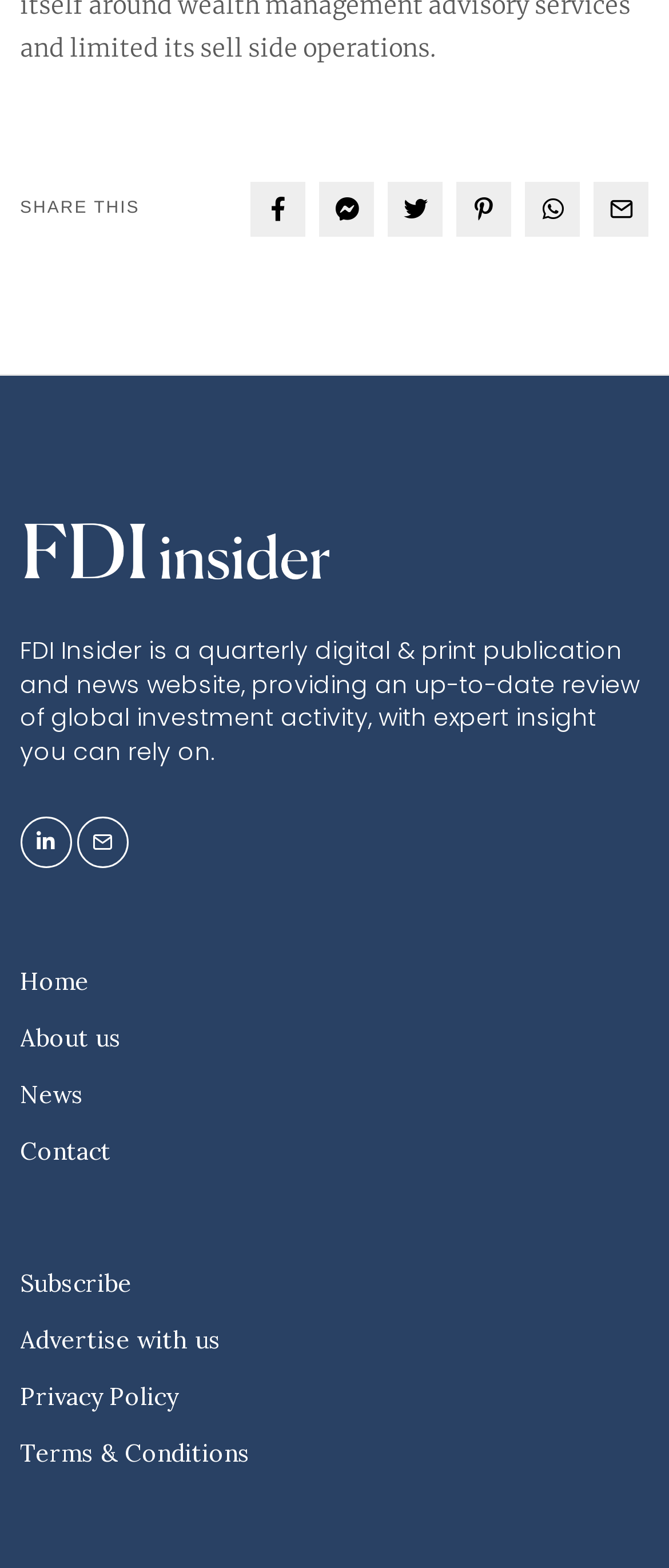Please provide a detailed answer to the question below based on the screenshot: 
How many navigation menus are there?

There are two navigation menus on the webpage, one with links to 'Home', 'About us', 'News', and 'Contact', and another with links to 'Subscribe', 'Advertise with us', 'Privacy Policy', and 'Terms & Conditions'.